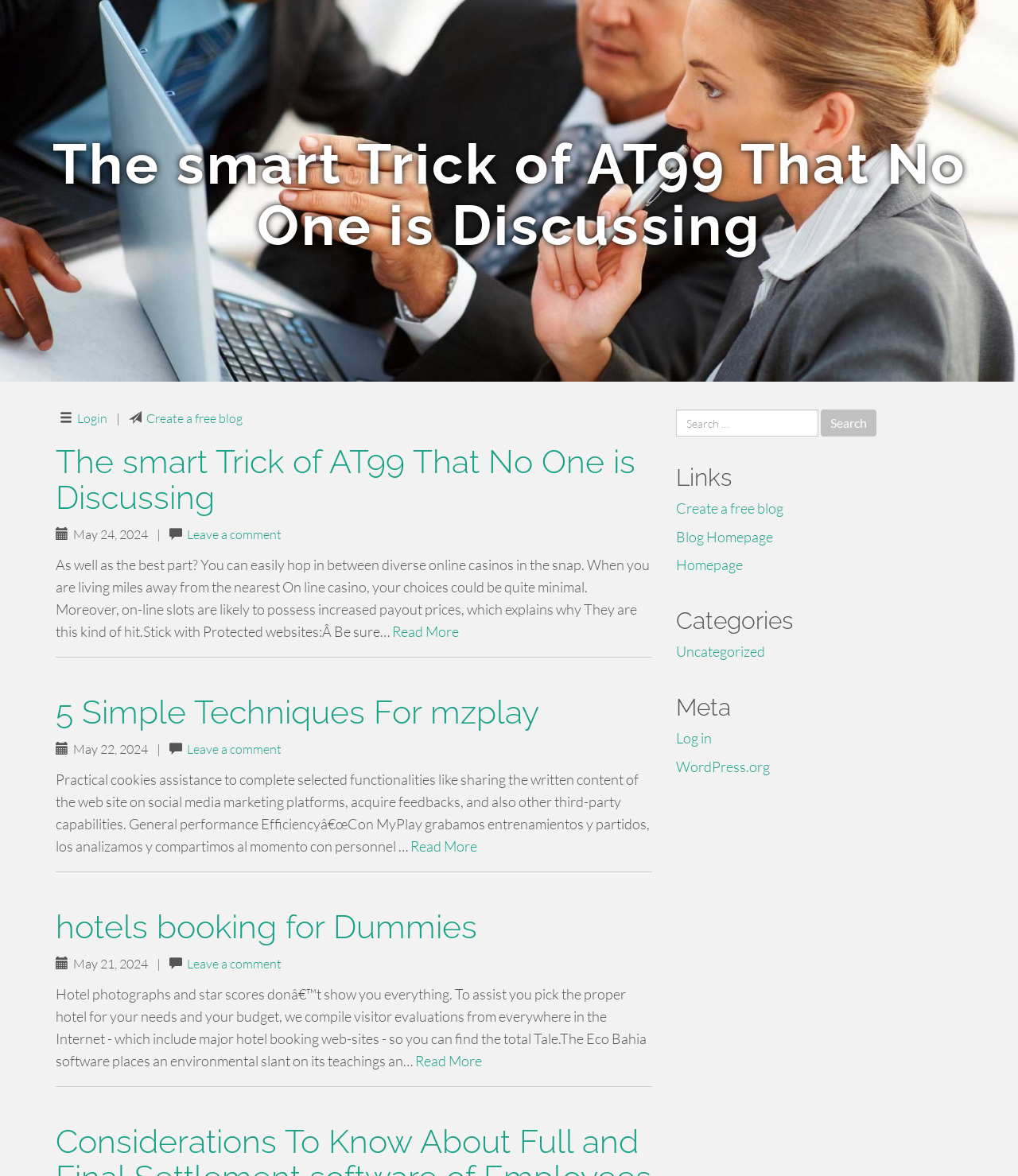Answer the question with a single word or phrase: 
How can a user create a new blog?

By clicking 'Create a free blog'